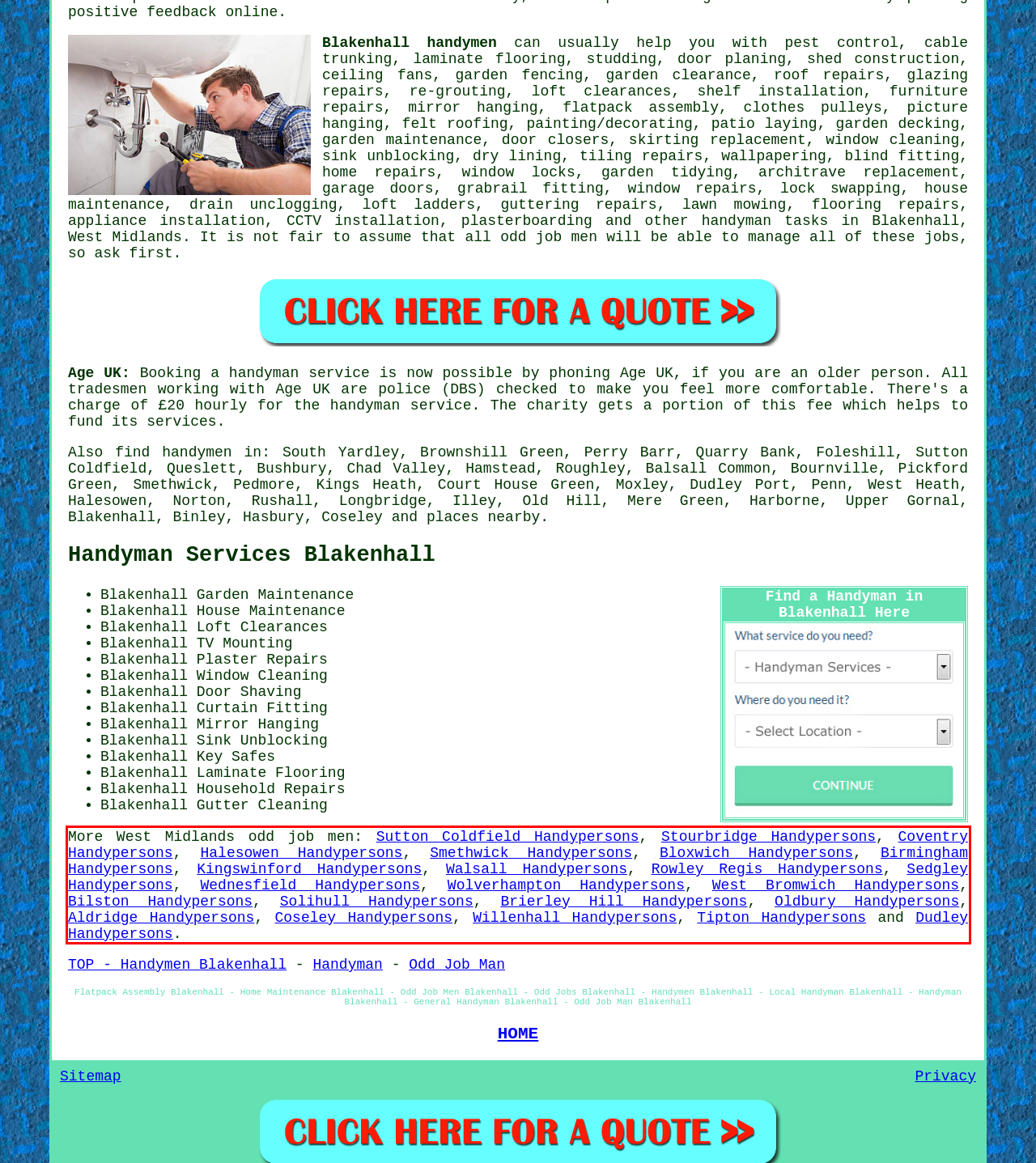You are given a screenshot with a red rectangle. Identify and extract the text within this red bounding box using OCR.

More West Midlands odd job men: Sutton Coldfield Handypersons, Stourbridge Handypersons, Coventry Handypersons, Halesowen Handypersons, Smethwick Handypersons, Bloxwich Handypersons, Birmingham Handypersons, Kingswinford Handypersons, Walsall Handypersons, Rowley Regis Handypersons, Sedgley Handypersons, Wednesfield Handypersons, Wolverhampton Handypersons, West Bromwich Handypersons, Bilston Handypersons, Solihull Handypersons, Brierley Hill Handypersons, Oldbury Handypersons, Aldridge Handypersons, Coseley Handypersons, Willenhall Handypersons, Tipton Handypersons and Dudley Handypersons.